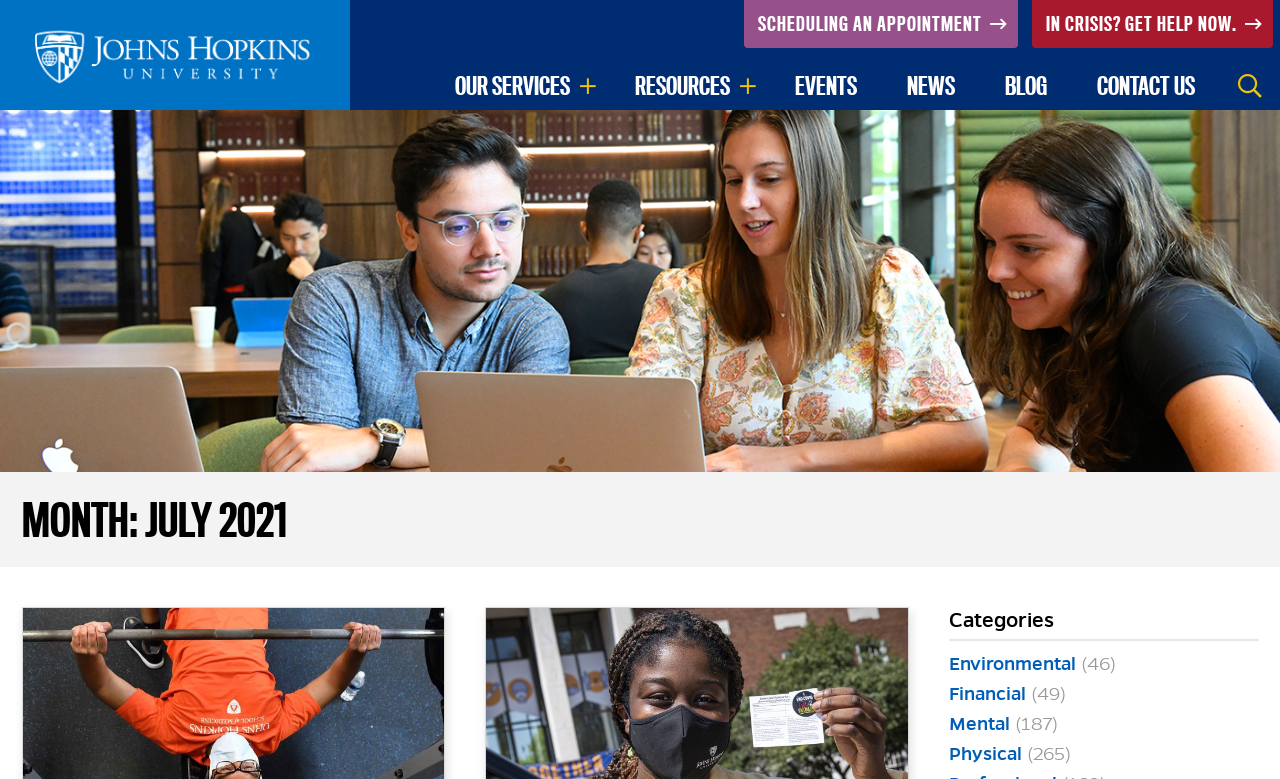Respond concisely with one word or phrase to the following query:
What is the name of the university?

Johns Hopkins University